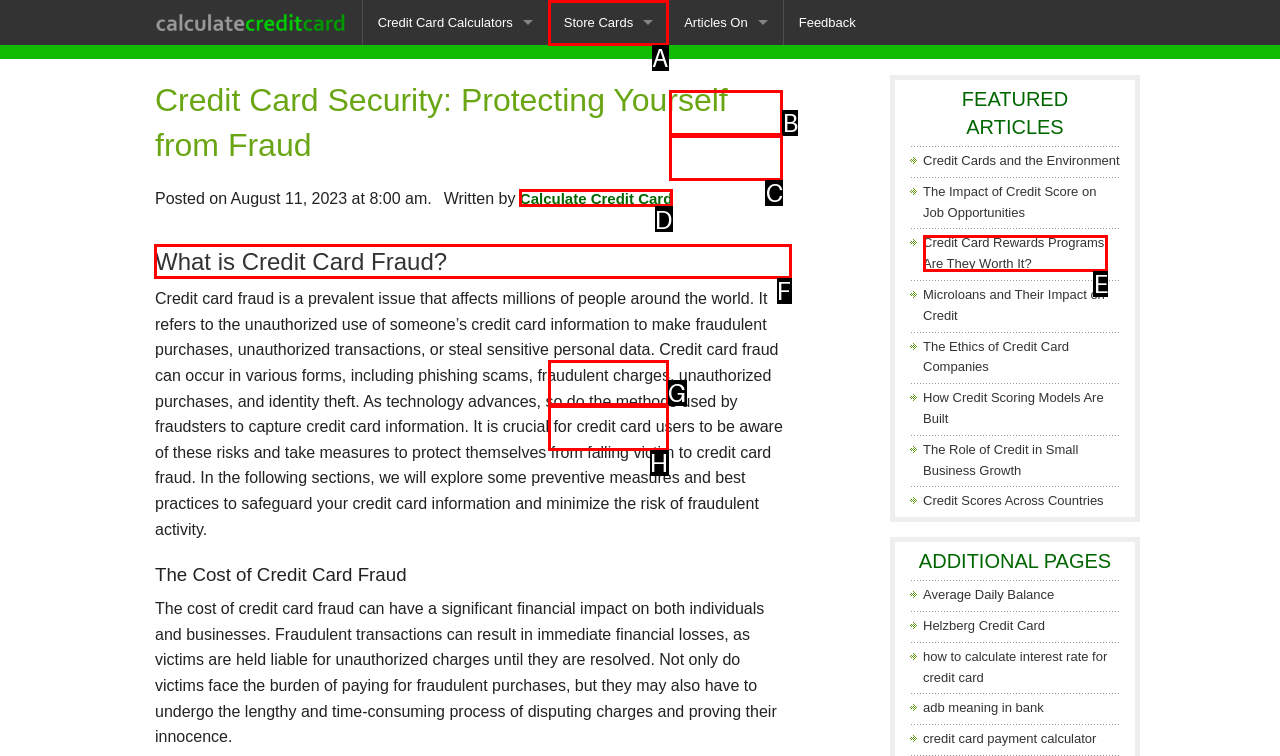Determine the letter of the UI element I should click on to complete the task: Learn about Credit Card Fraud from the provided choices in the screenshot.

F